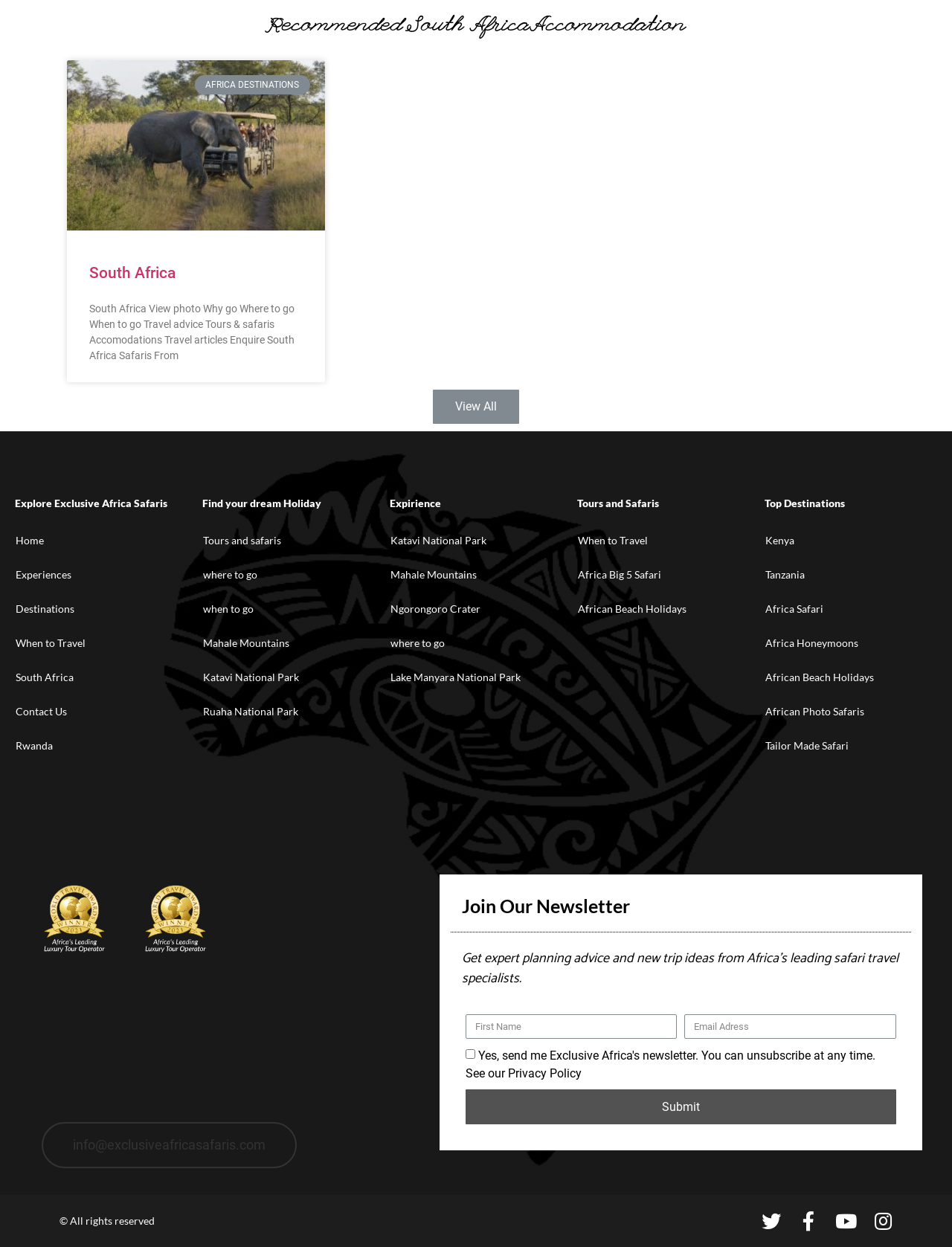Bounding box coordinates are given in the format (top-left x, top-left y, bottom-right x, bottom-right y). All values should be floating point numbers between 0 and 1. Provide the bounding box coordinate for the UI element described as: Mahale Mountains

[0.409, 0.447, 0.591, 0.475]